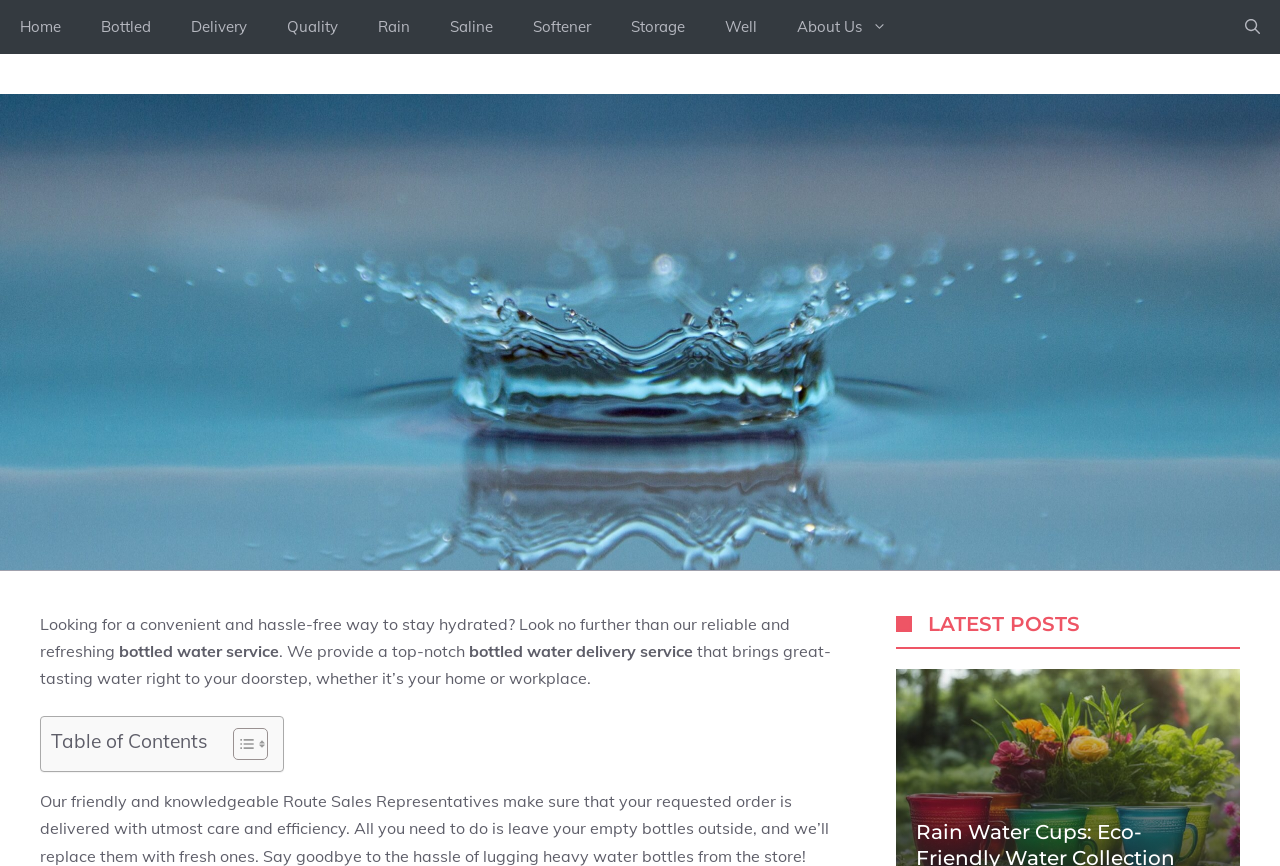Carefully examine the image and provide an in-depth answer to the question: What is the topic of the latest posts section?

The webpage has a section titled 'LATEST POSTS', but it does not specify the topic or category of the posts. It only displays an image, suggesting that the posts may be related to the company's services or products.